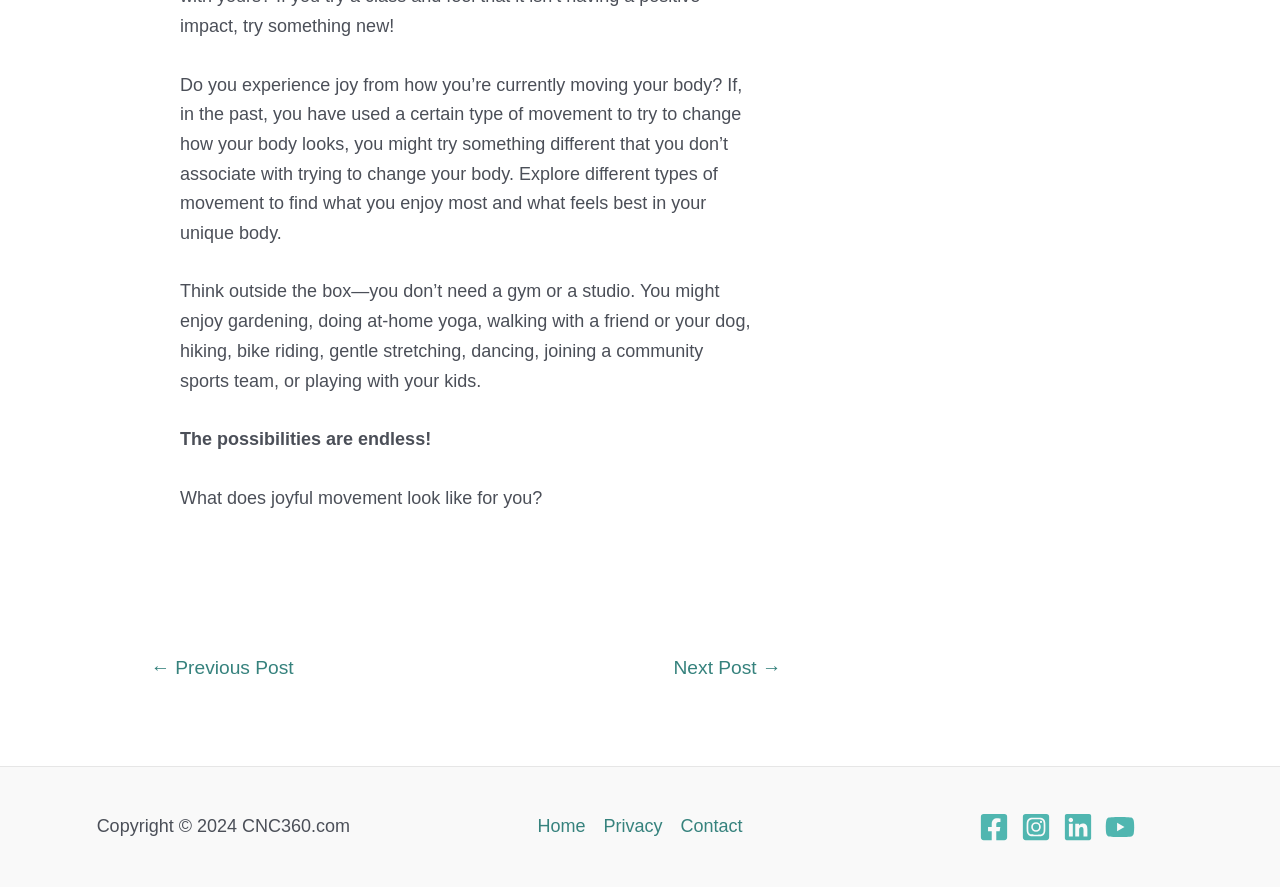What is the purpose of the 'Post navigation' section?
Kindly answer the question with as much detail as you can.

The 'Post navigation' section, located at the bottom of the webpage, provides links to the previous and next posts, allowing users to navigate between different articles or blog posts.